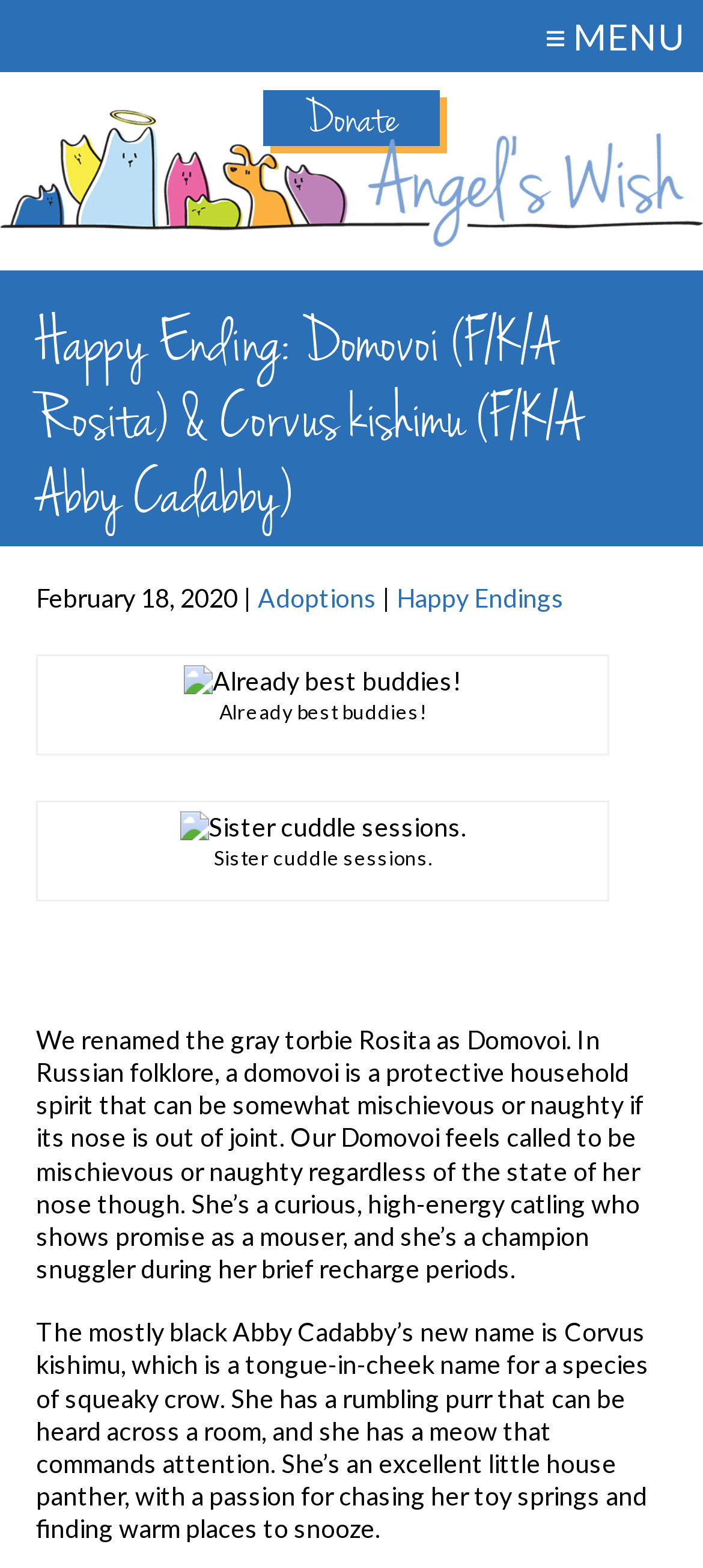Give a detailed account of the webpage, highlighting key information.

This webpage is about two adopted cats, Domovoi and Corvus kishimu, formerly known as Rosita and Abby Cadabby. At the top left corner, there is a logo of Angel's Wish, which is a link to the organization's website. Next to the logo, there is a link to donate. On the top right corner, there is a menu button labeled "≡ MENU". 

Below the logo, there is a heading that reads "Happy Ending: Domovoi (F/K/A Rosita) & Corvus kishimu (F/K/A Abby Cadabby)". Underneath the heading, there is a date "February 18, 2020" followed by two links, "Adoptions" and "Happy Endings". 

The webpage features two images of the cats, one showing them as "already best buddies" and another showing them having "sister cuddle sessions". These images are positioned in the middle of the page. 

Below the images, there are two paragraphs of text describing the personalities and characteristics of the two cats. The first paragraph is about Domovoi, who is a curious and high-energy cat with a talent for snuggling. The second paragraph is about Corvus kishimu, who has a distinctive purr and meow, and enjoys chasing toys and finding warm places to sleep.